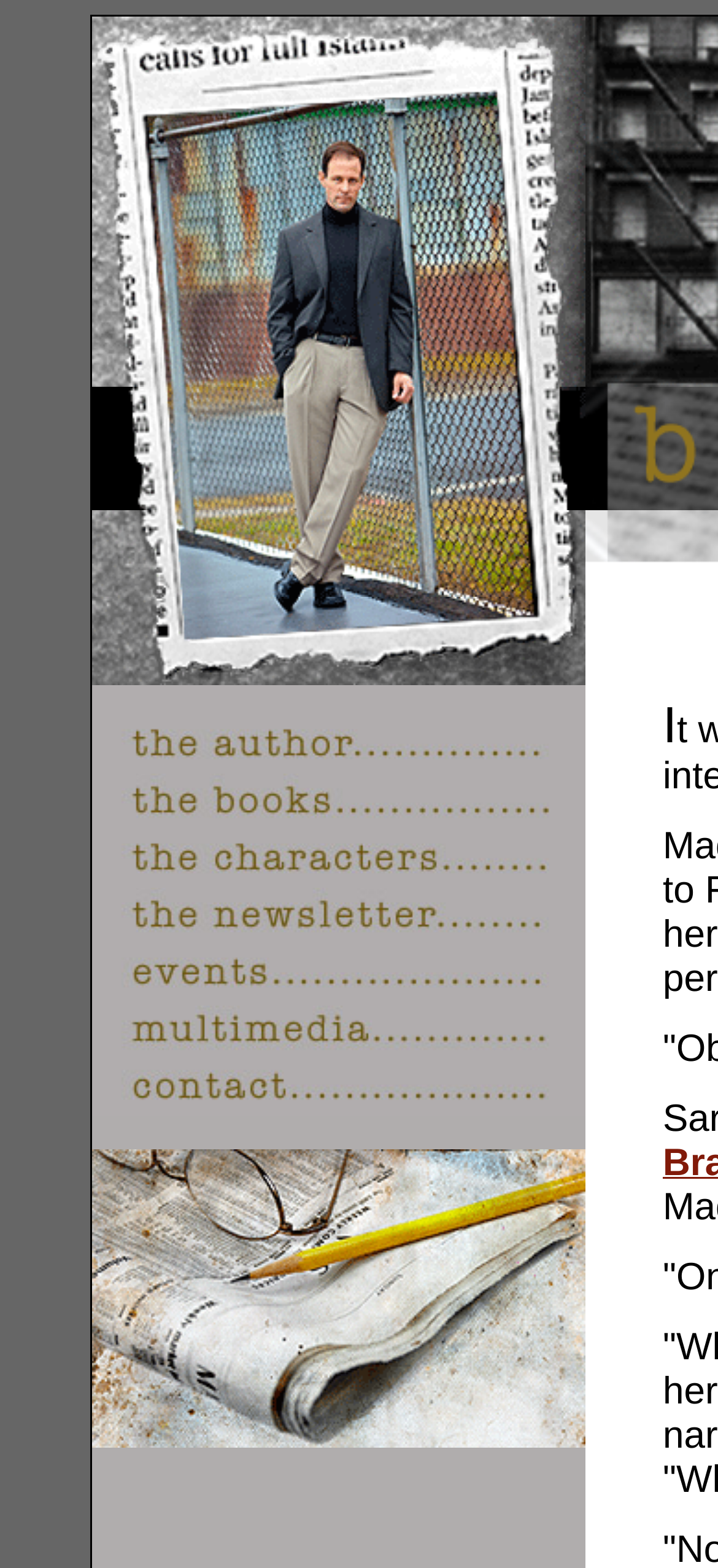What is the first link on the webpage?
Based on the image, respond with a single word or phrase.

Image link